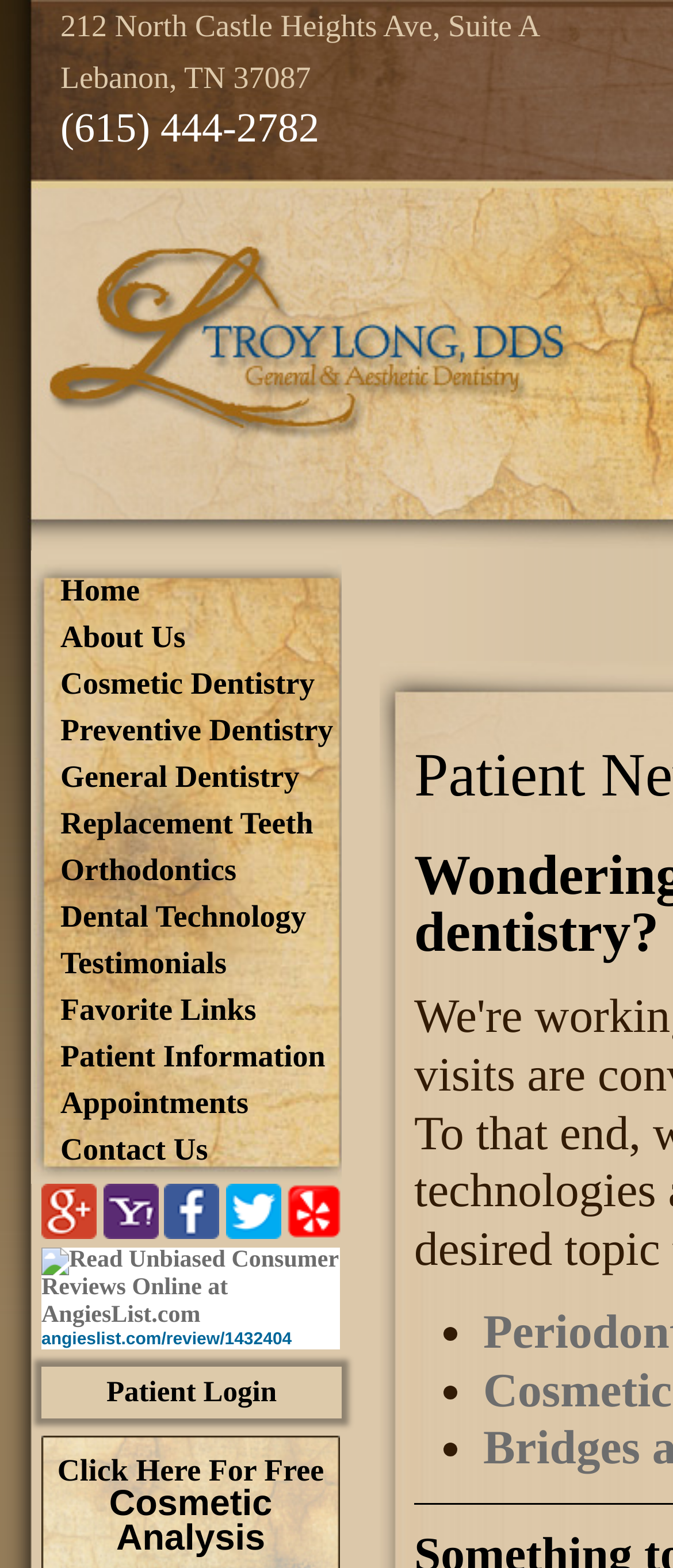Reply to the question with a single word or phrase:
How many social media links are there at the bottom of the webpage?

5